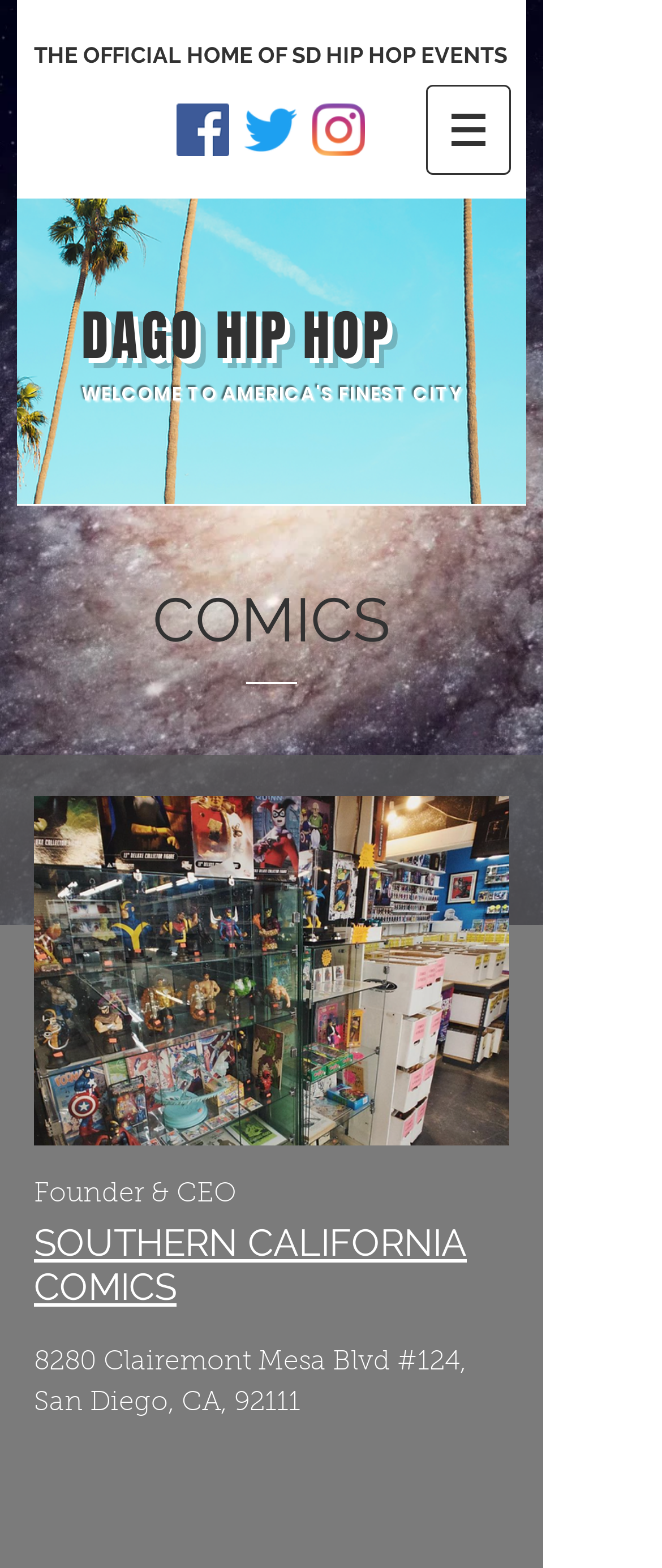Describe the webpage meticulously, covering all significant aspects.

The webpage is dedicated to San Diego Hip Hop Resource, with a prominent heading "THE OFFICIAL HOME OF SD HIP HOP EVENTS" at the top. Below this heading, there is a social bar with links to Facebook, Twitter, and Instagram, each accompanied by its respective icon. 

To the right of the social bar, there is a large image of palm trees, taking up a significant portion of the top section of the page. 

Below the palm tree image, there are three headings: "DAGO HIP HOP", "WELCOME TO AMERICA'S FINEST CITY", and "COMICS". The "DAGO HIP HOP" heading has a link with the same text. 

On the right side of the page, there is a navigation menu labeled "Site" with a button that has a popup menu. The button is accompanied by a small image. 

The "COMICS" section has a link to an image labeled "Screen Shot 2021-07-11 at 2.17.24 PM.png", which takes up a significant portion of the page. Below this image, there is a section with the title "Founder & CEO" and information about Southern California Comics, including an address and phone number. 

At the bottom of the page, there is another social bar with a link to Instagram.